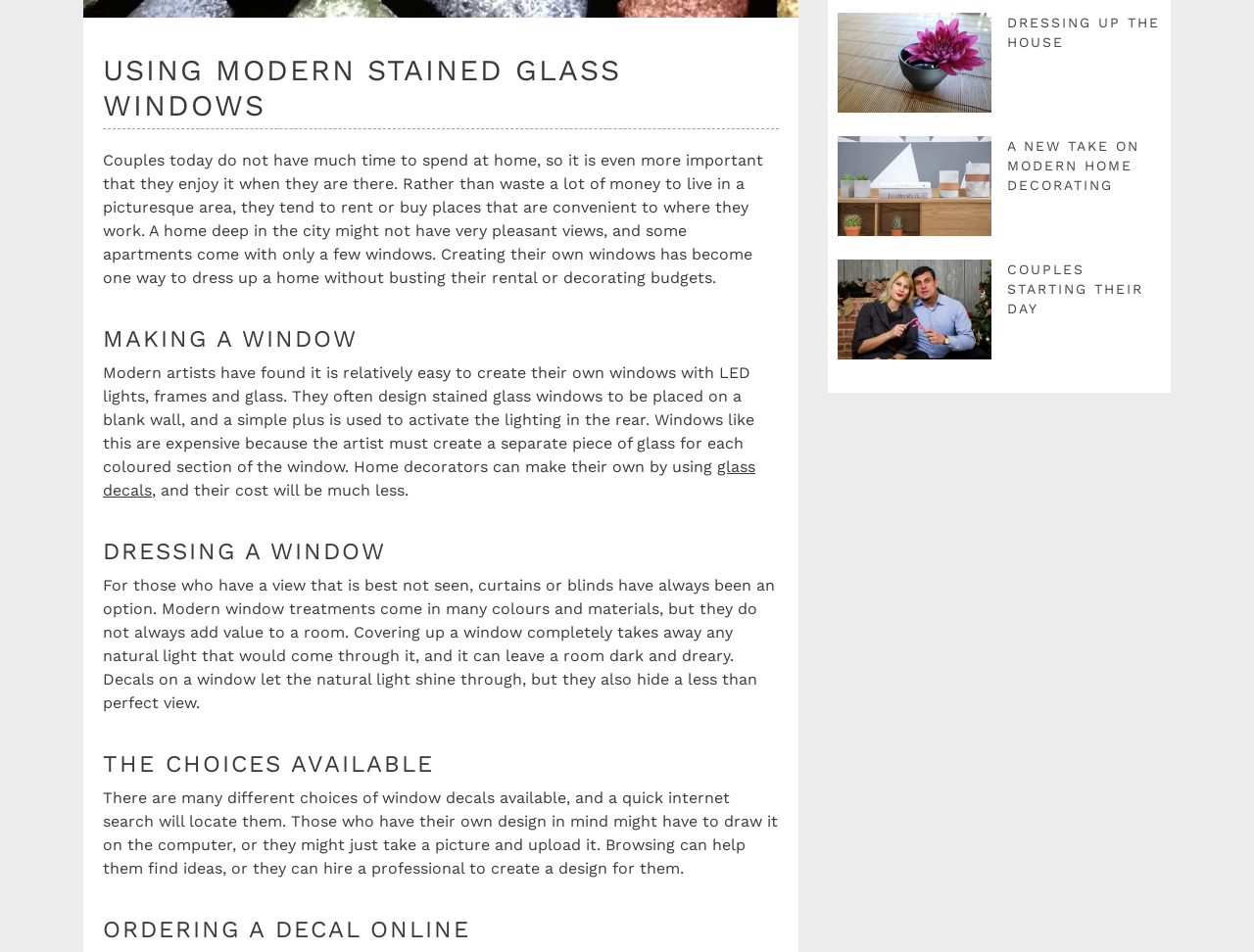Identify the bounding box of the UI element that matches this description: "glass decals".

[0.082, 0.481, 0.602, 0.525]